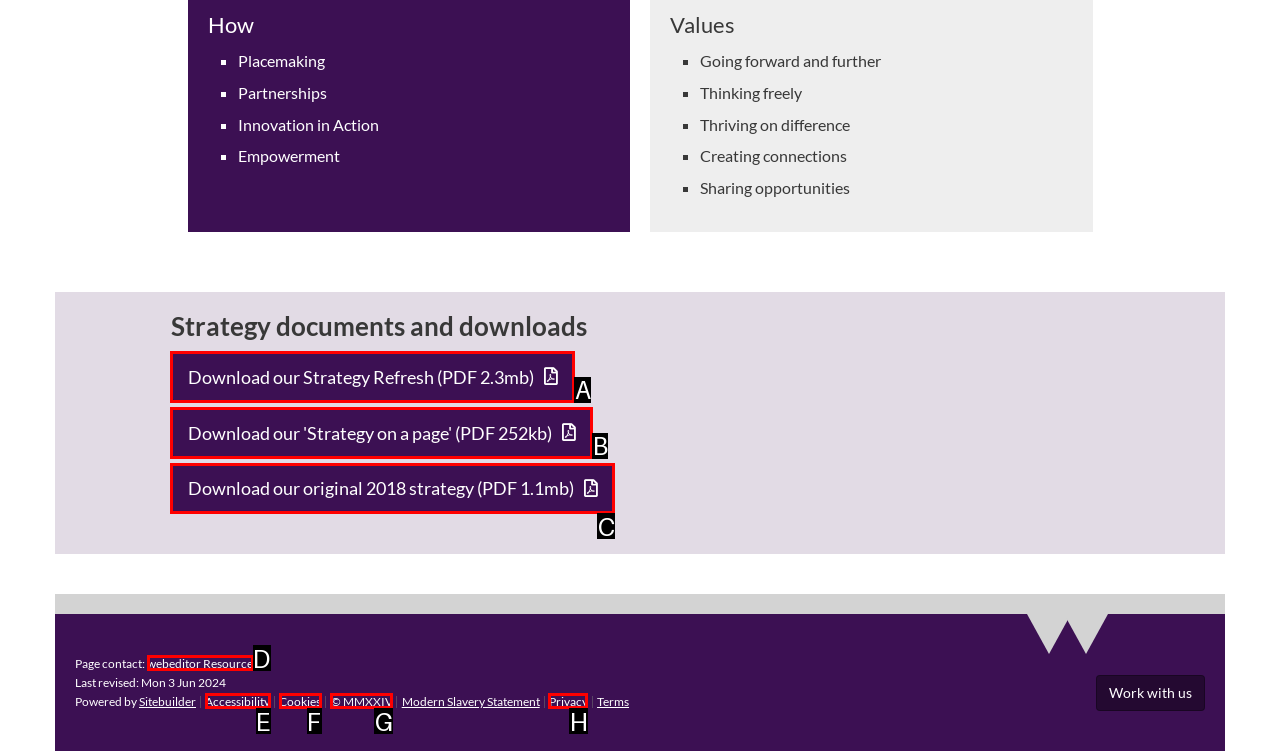Identify the appropriate lettered option to execute the following task: Contact the page owner
Respond with the letter of the selected choice.

D